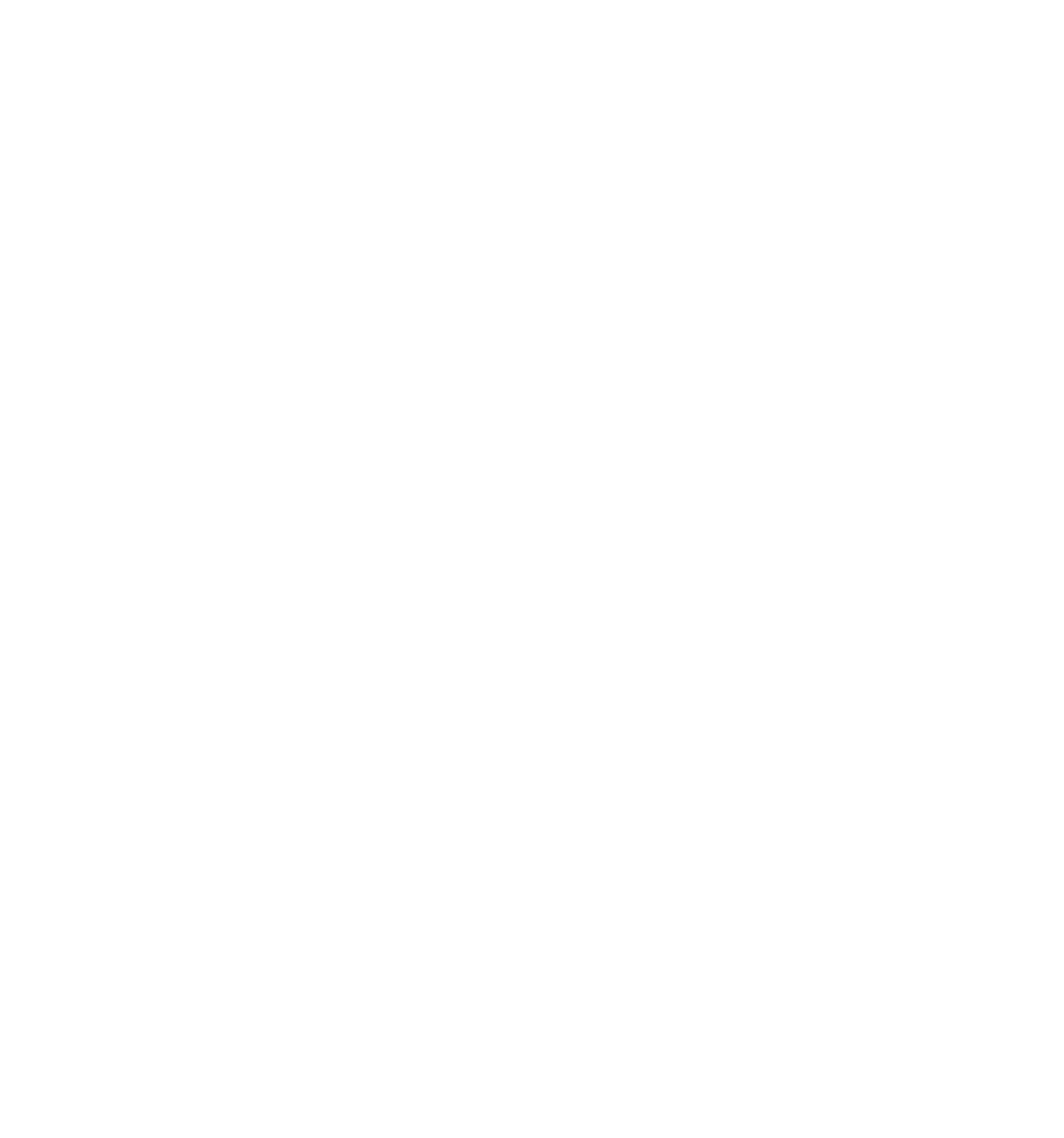Please find the bounding box for the UI element described by: "JAVA (3)".

[0.829, 0.917, 0.893, 0.944]